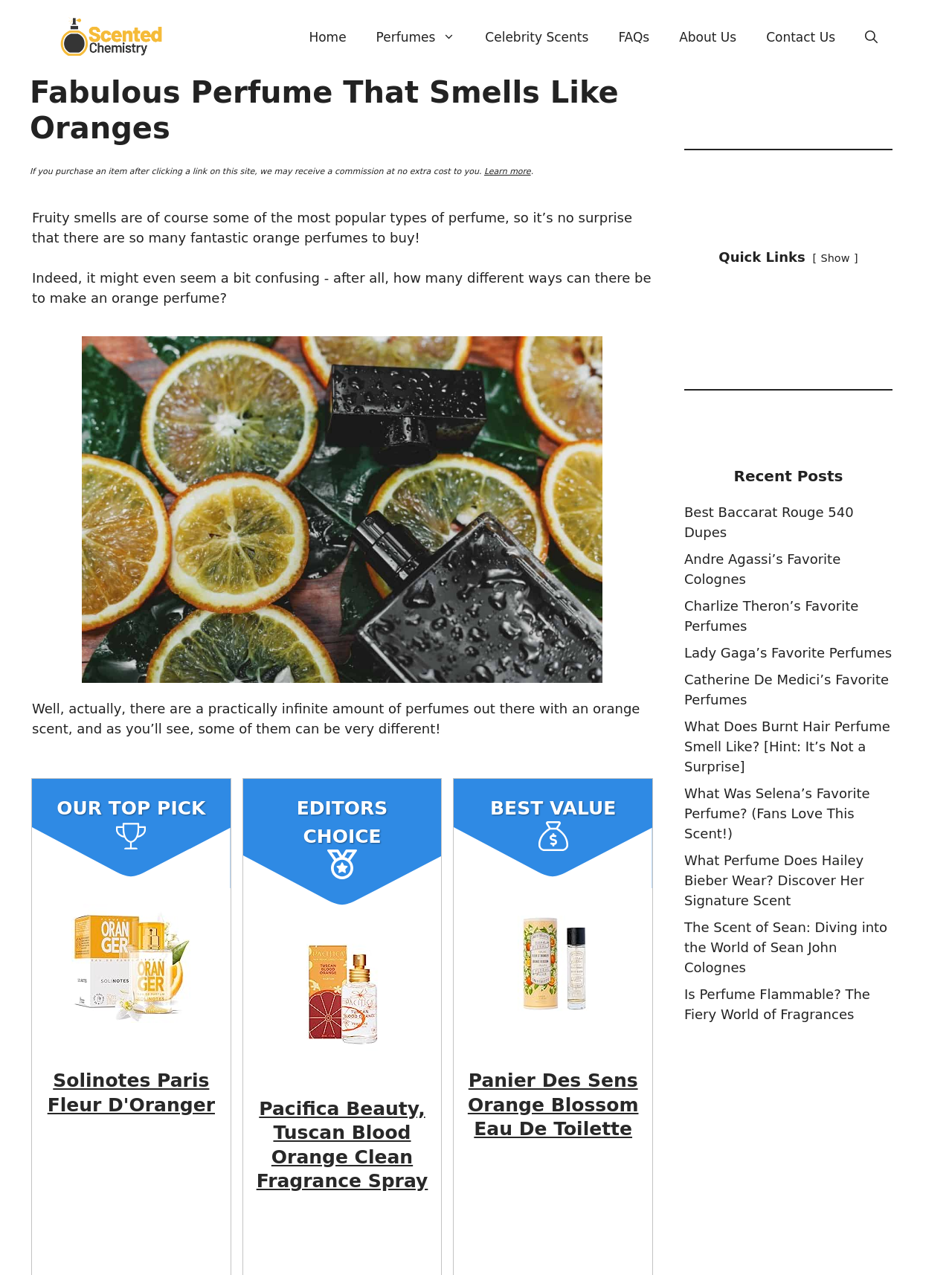What is the theme of the 'Recent Posts' section?
From the image, provide a succinct answer in one word or a short phrase.

Perfumes and celebrities